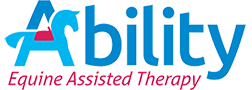What is the focus of Ability Equine Assisted Therapy?
Based on the screenshot, answer the question with a single word or phrase.

Using equine activities for therapeutic purposes